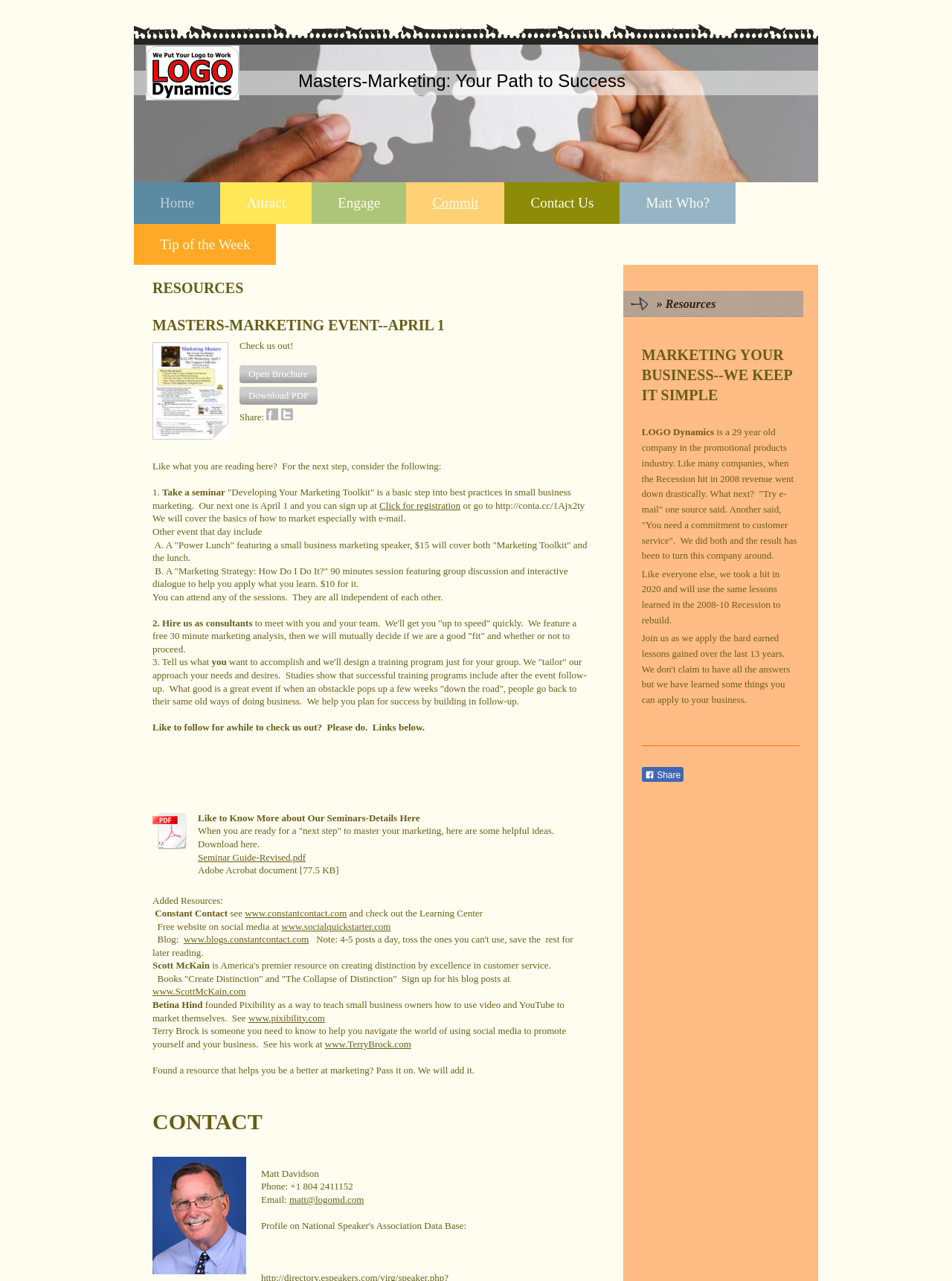Please determine the bounding box coordinates of the clickable area required to carry out the following instruction: "Check us out on Constant Contact". The coordinates must be four float numbers between 0 and 1, represented as [left, top, right, bottom].

[0.257, 0.709, 0.364, 0.717]